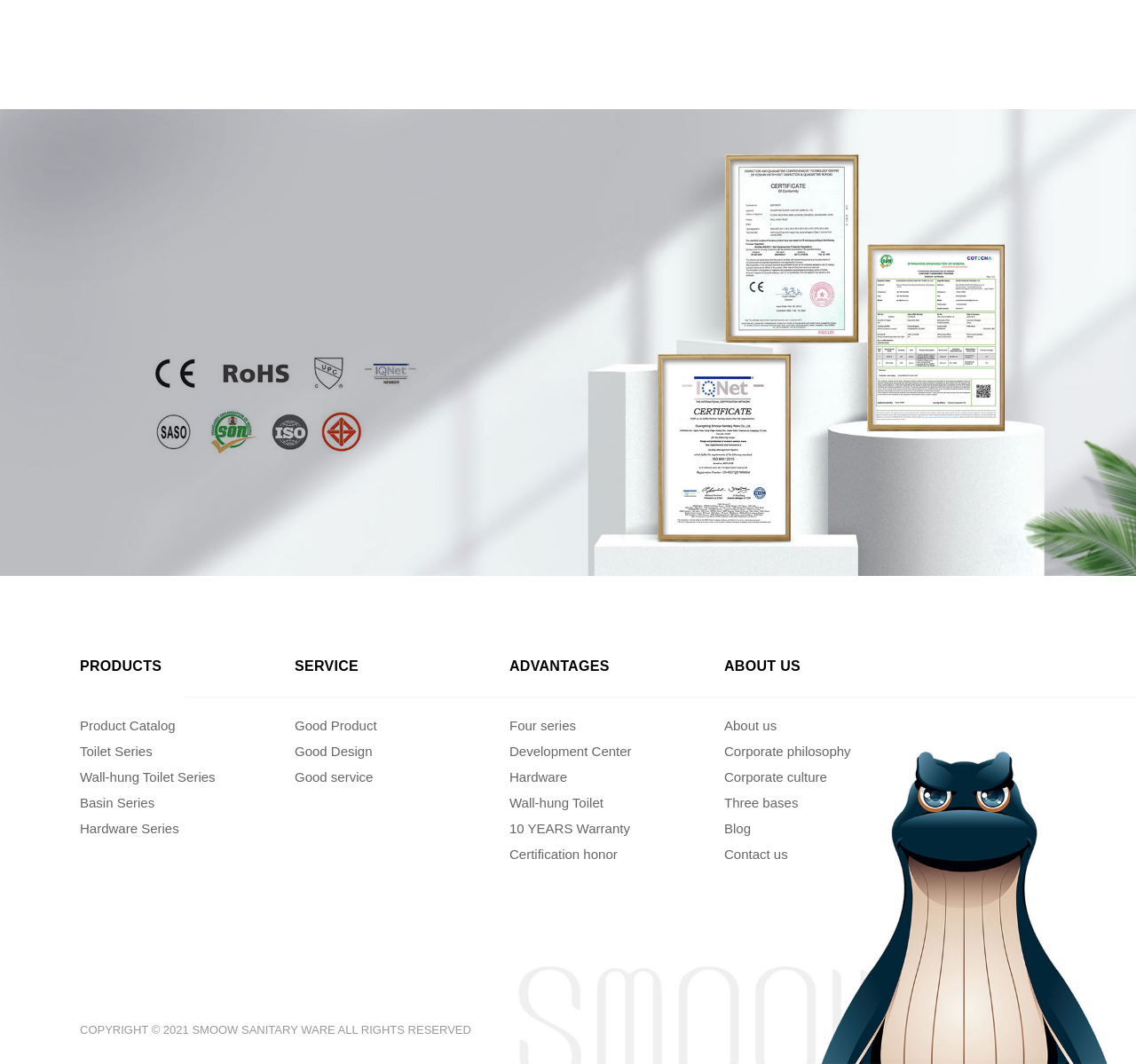What is the purpose of the 'Good Product' link?
Please provide a comprehensive and detailed answer to the question.

The 'Good Product' link is located under the 'SERVICE' category, implying that it provides information about the company's good products, possibly highlighting their features, benefits, or quality.